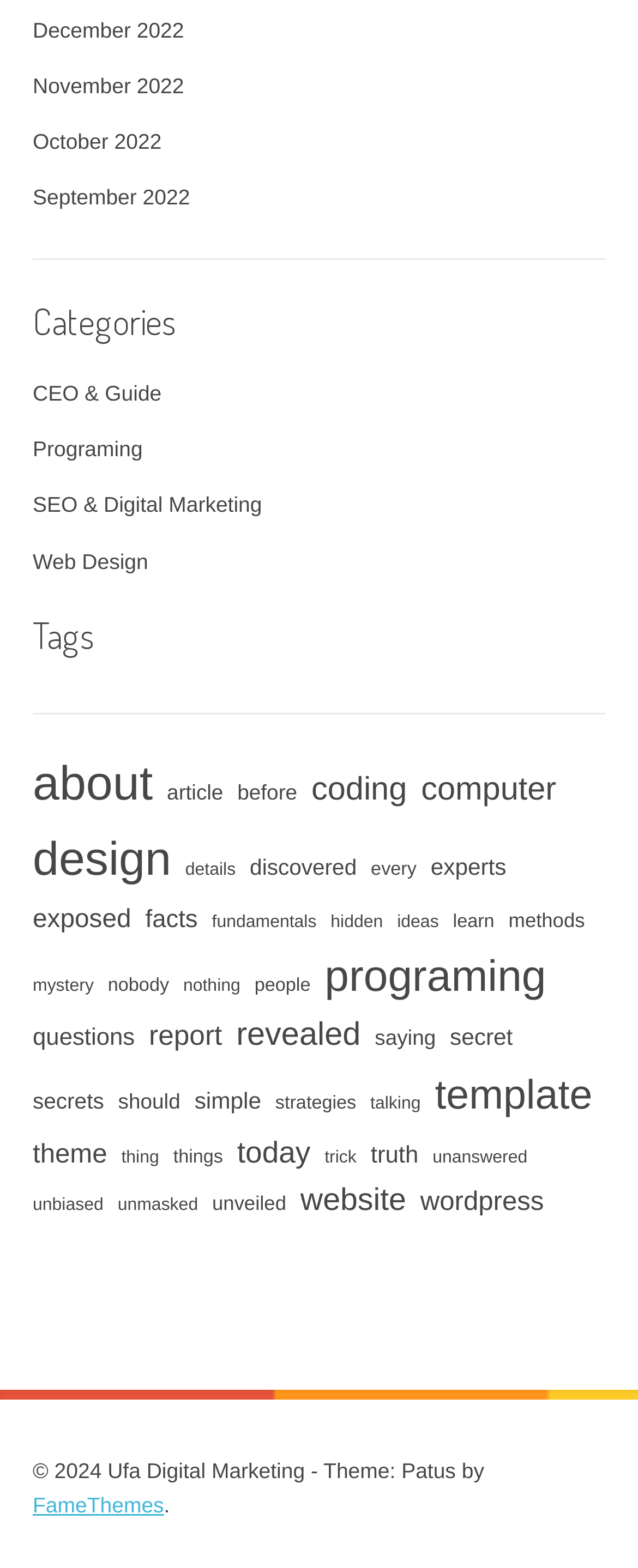Reply to the question with a single word or phrase:
What are the categories listed on the webpage?

CEO & Guide, Programing, SEO & Digital Marketing, Web Design